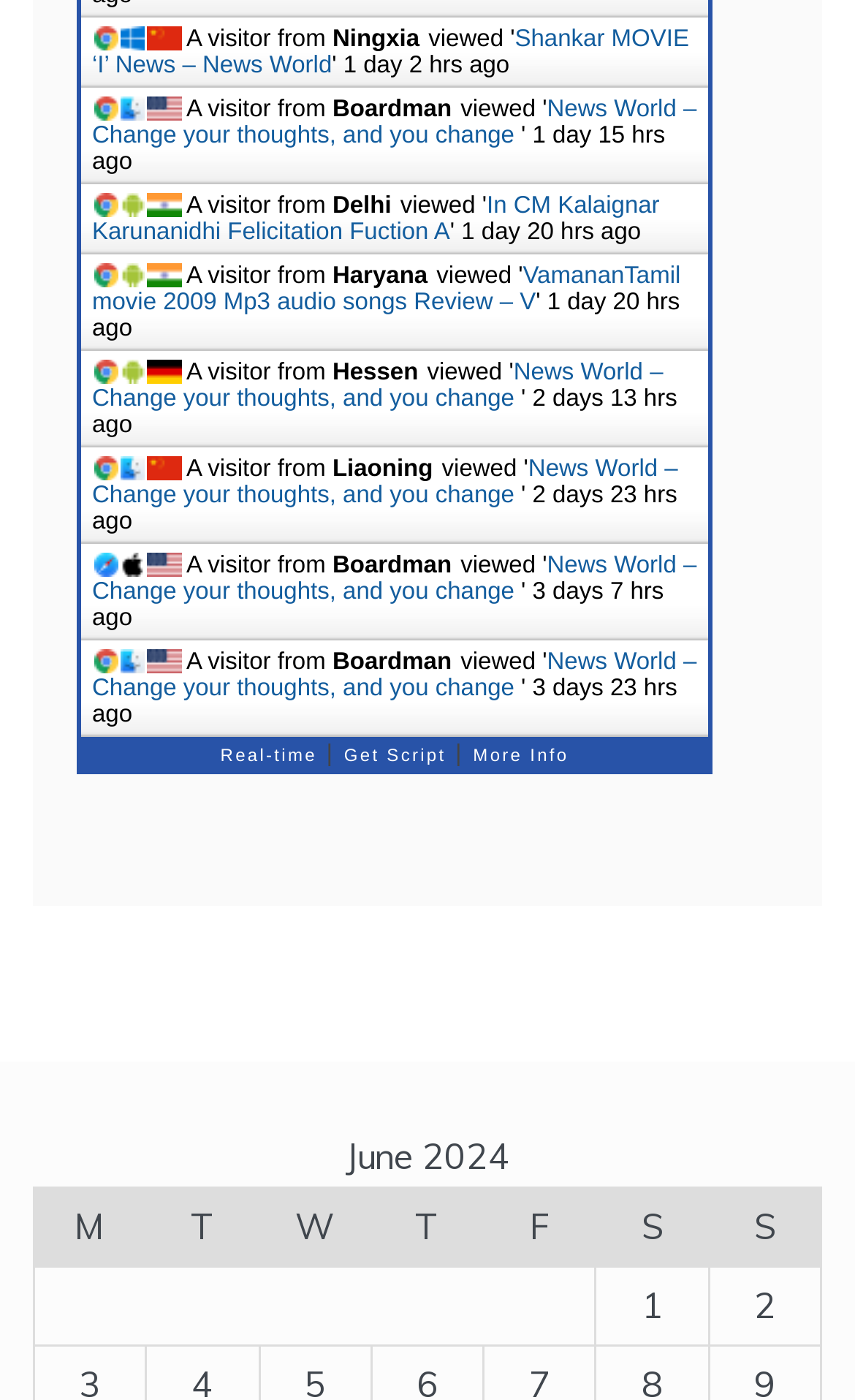What is the location of the third visitor?
Using the image, give a concise answer in the form of a single word or short phrase.

Delhi